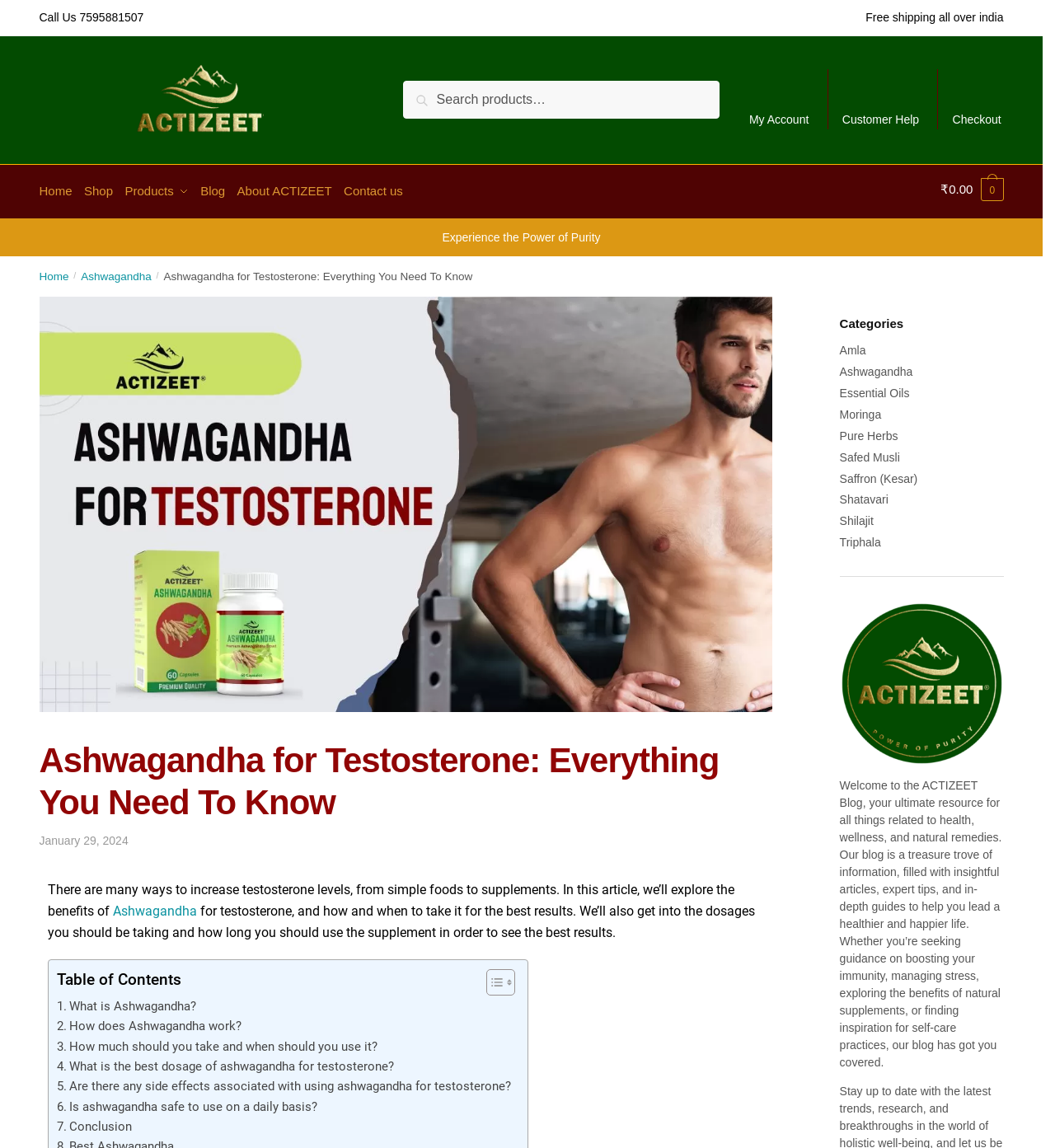Highlight the bounding box coordinates of the region I should click on to meet the following instruction: "Toggle Table of Content".

[0.449, 0.84, 0.484, 0.864]